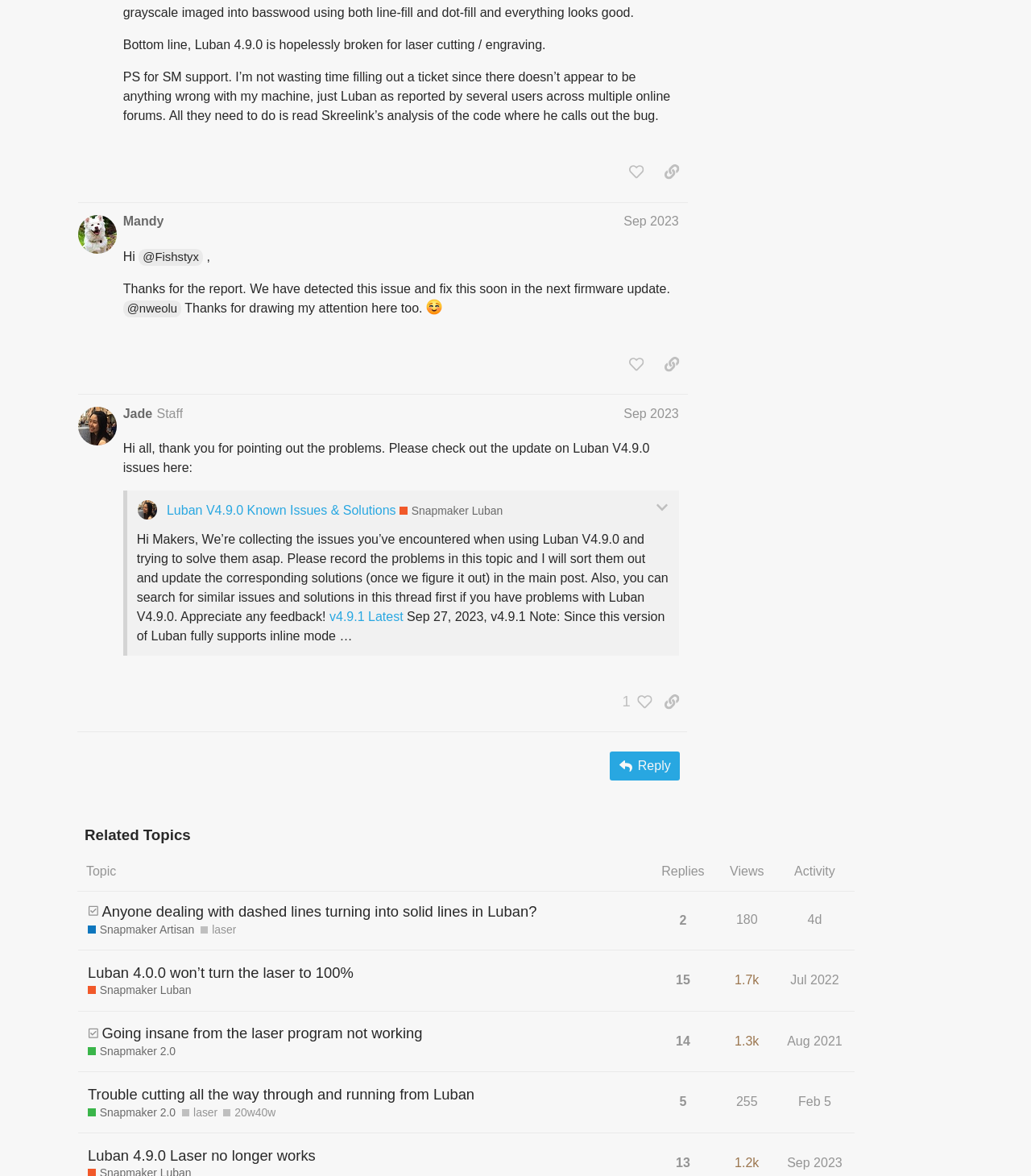Please specify the bounding box coordinates of the clickable region to carry out the following instruction: "view related topics". The coordinates should be four float numbers between 0 and 1, in the format [left, top, right, bottom].

[0.075, 0.701, 0.829, 0.719]